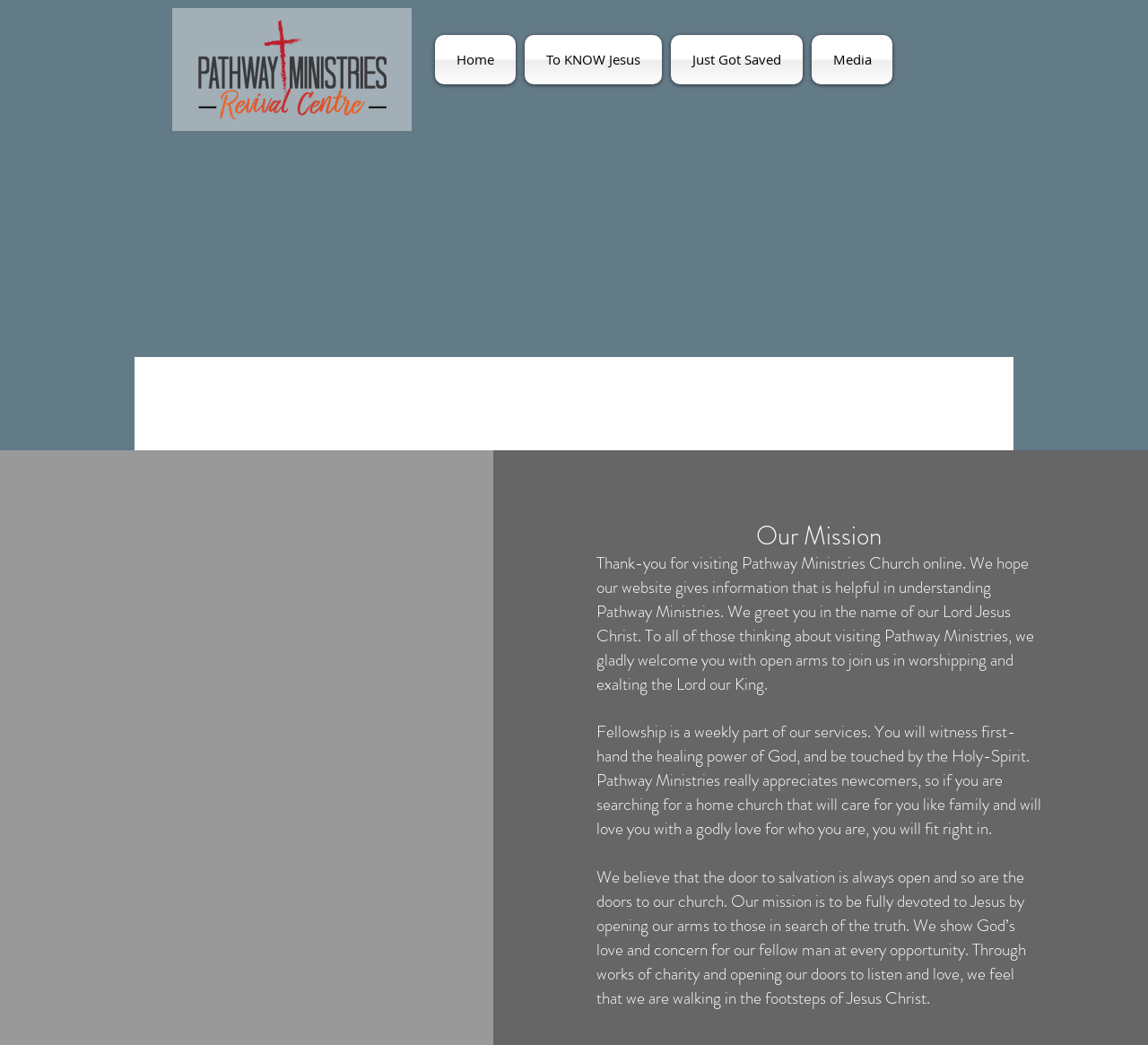What can visitors expect from the church services?
Please give a detailed and elaborate answer to the question based on the image.

I determined the answer by reading the StaticText element with the text 'You will witness first-hand the healing power of God, and be touched by the Holy-Spirit.' which describes what visitors can expect from the church services.